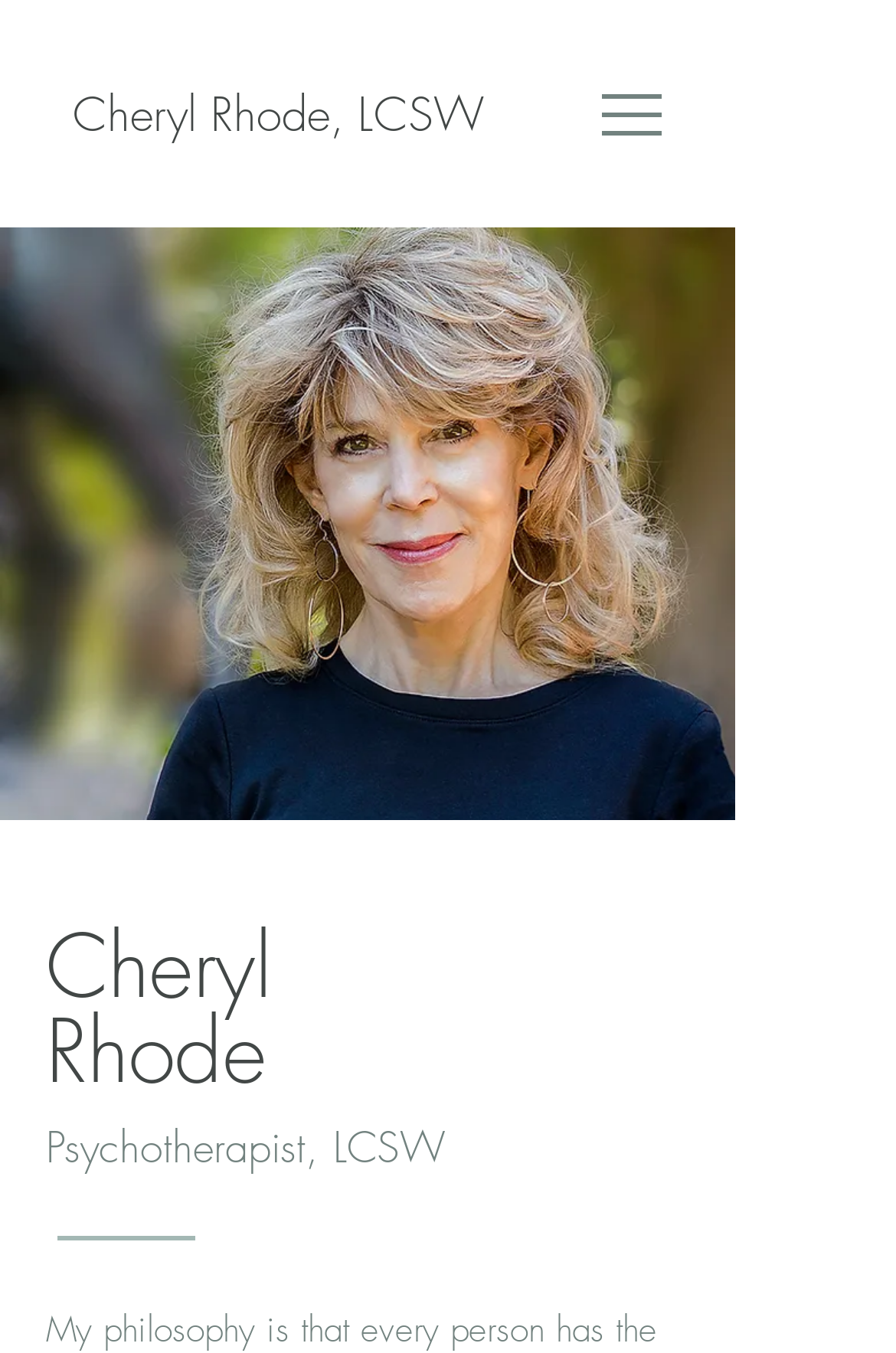What is the name of the person on the webpage?
Using the image as a reference, give an elaborate response to the question.

The name of the person on the webpage is Cheryl Rhode, which is evident from the link text 'Cheryl Rhode, LCSW' and the headings 'Cheryl' and 'Rhode'.